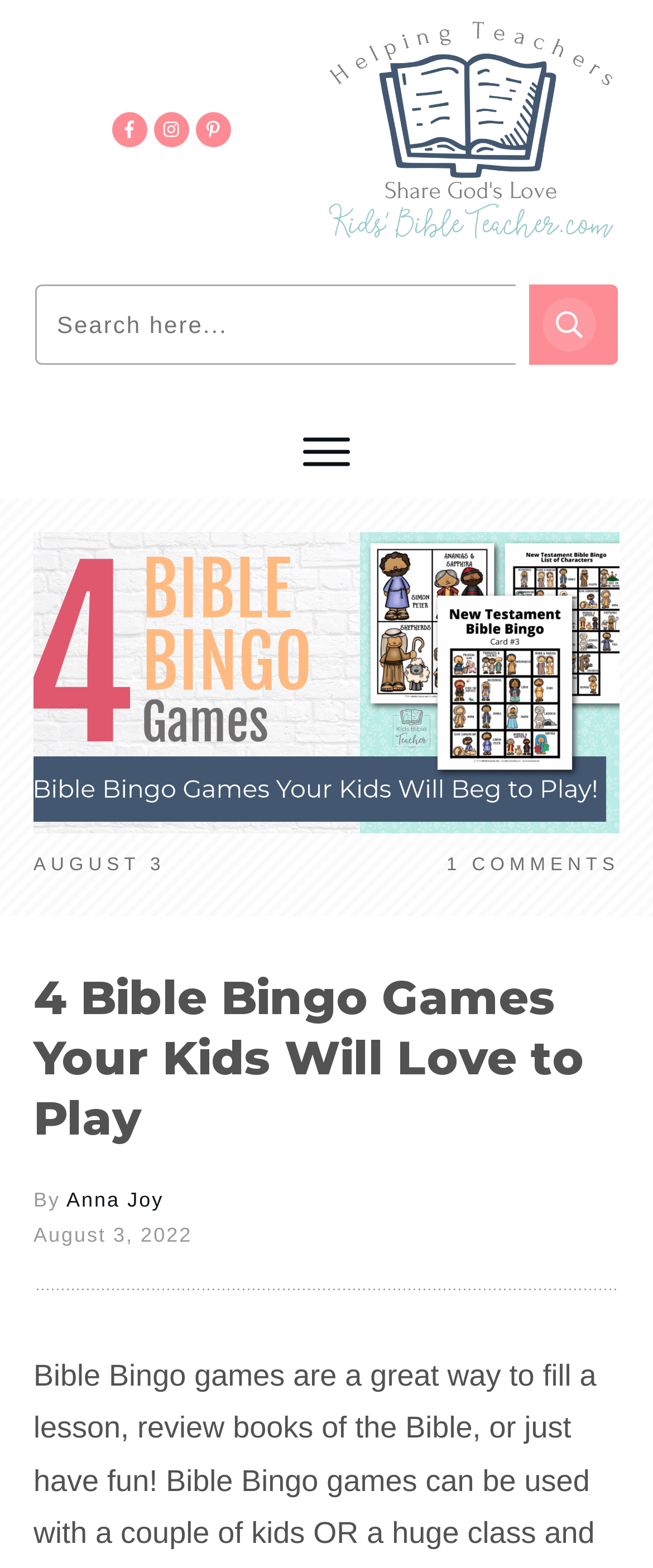What is the principal heading displayed on the webpage?

4 Bible Bingo Games Your Kids Will Love to Play